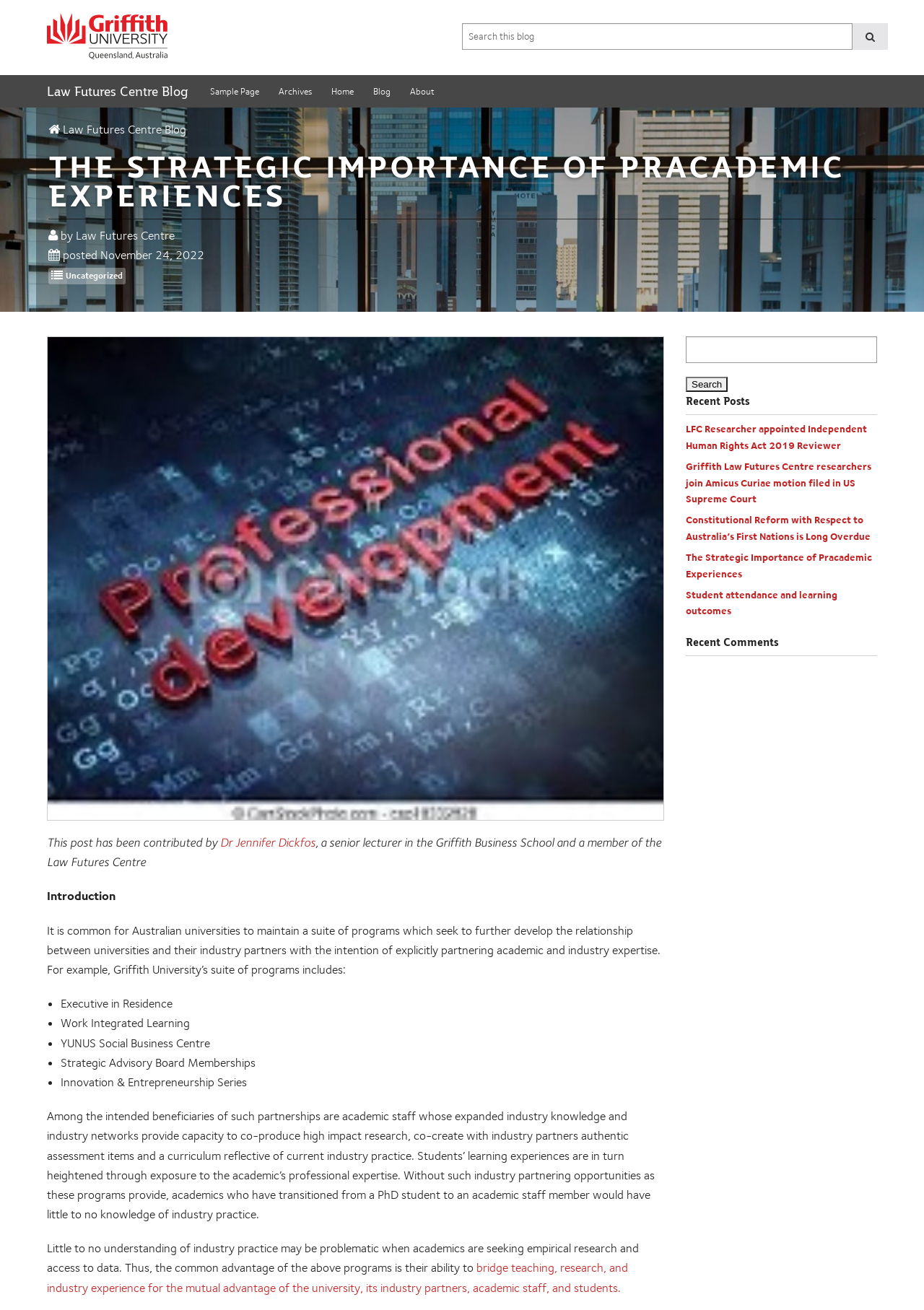Please identify the bounding box coordinates of the region to click in order to complete the task: "Read the Law Futures Centre Blog". The coordinates must be four float numbers between 0 and 1, specified as [left, top, right, bottom].

[0.039, 0.057, 0.216, 0.082]